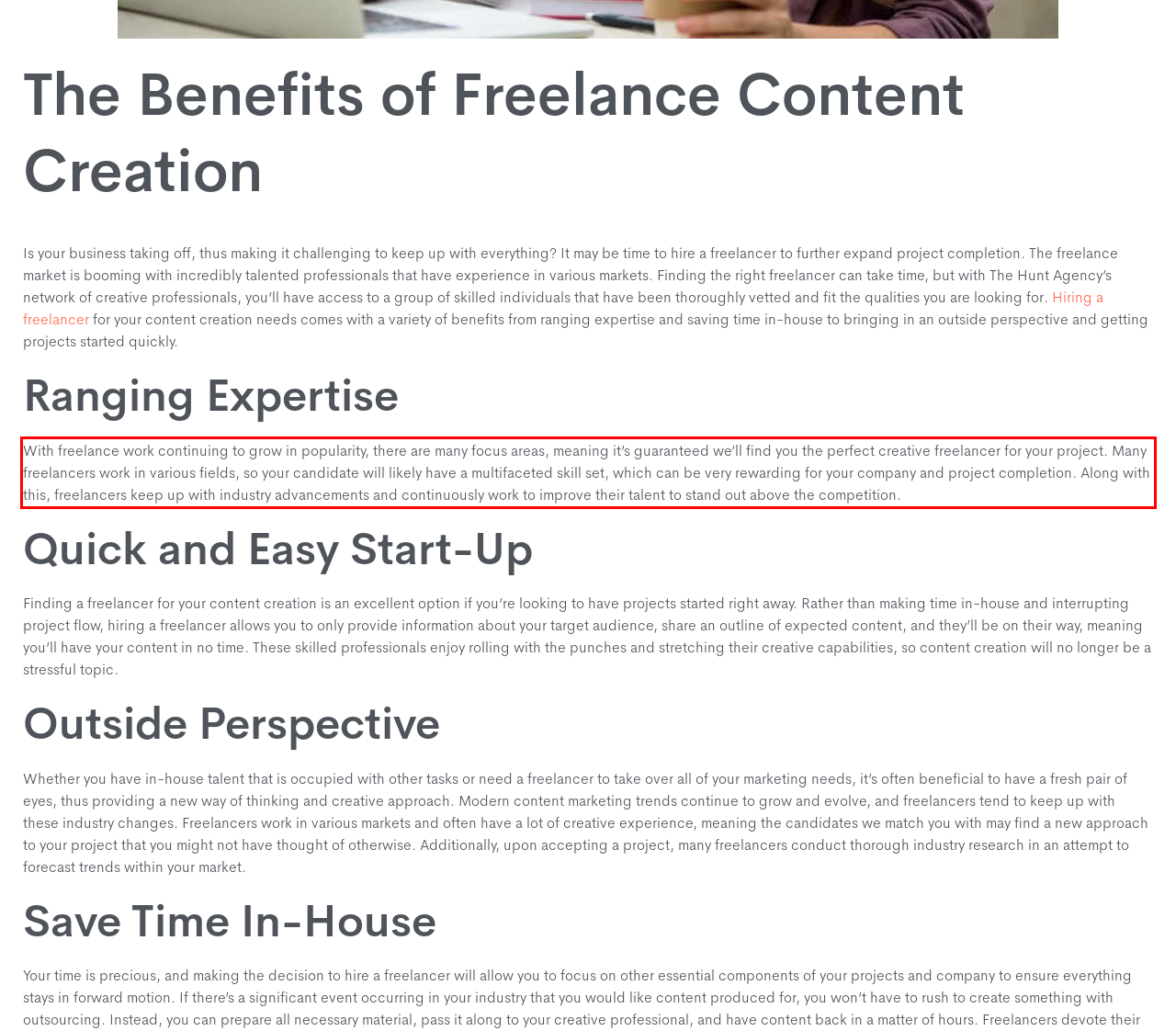Given a screenshot of a webpage with a red bounding box, please identify and retrieve the text inside the red rectangle.

With freelance work continuing to grow in popularity, there are many focus areas, meaning it’s guaranteed we’ll find you the perfect creative freelancer for your project. Many freelancers work in various fields, so your candidate will likely have a multifaceted skill set, which can be very rewarding for your company and project completion. Along with this, freelancers keep up with industry advancements and continuously work to improve their talent to stand out above the competition.